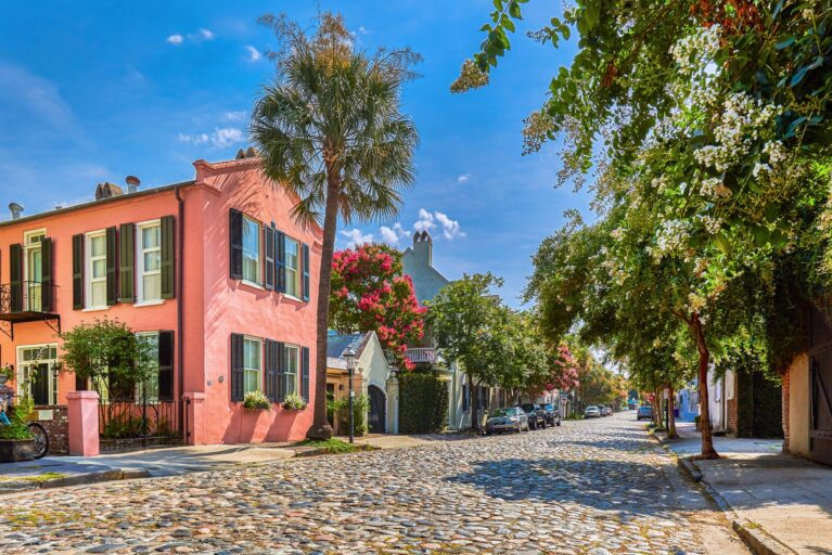Provide a thorough description of the contents of the image.

The image showcases a picturesque street in Charleston, renowned for its charming cobblestone roads and vibrant architecture. On the left, a lovely pink house features large windows and green shutters, complemented by lush greenery and potted plants that enhance its appeal. The scene is brightened by a clear blue sky dotted with fluffy white clouds, illuminating the palm tree swaying gently in the foreground. Lined with flowering trees on both sides, the street invites exploration, embodying the historic and artistic essence of Charleston. This view captures the city's blend of natural beauty and architectural grace, making it a must-visit location for travelers.